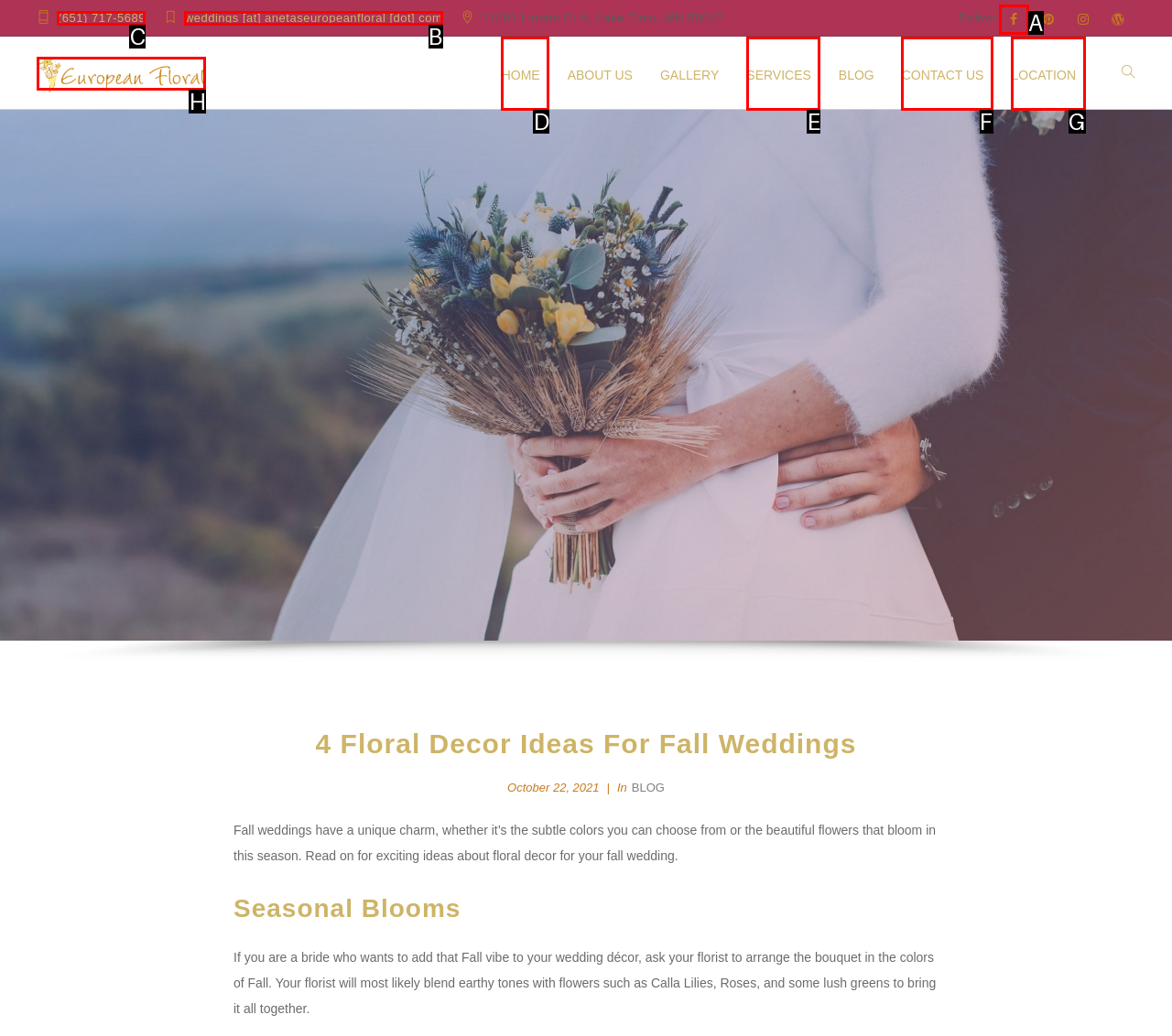Which HTML element should be clicked to complete the following task: Click the phone number to call?
Answer with the letter corresponding to the correct choice.

C